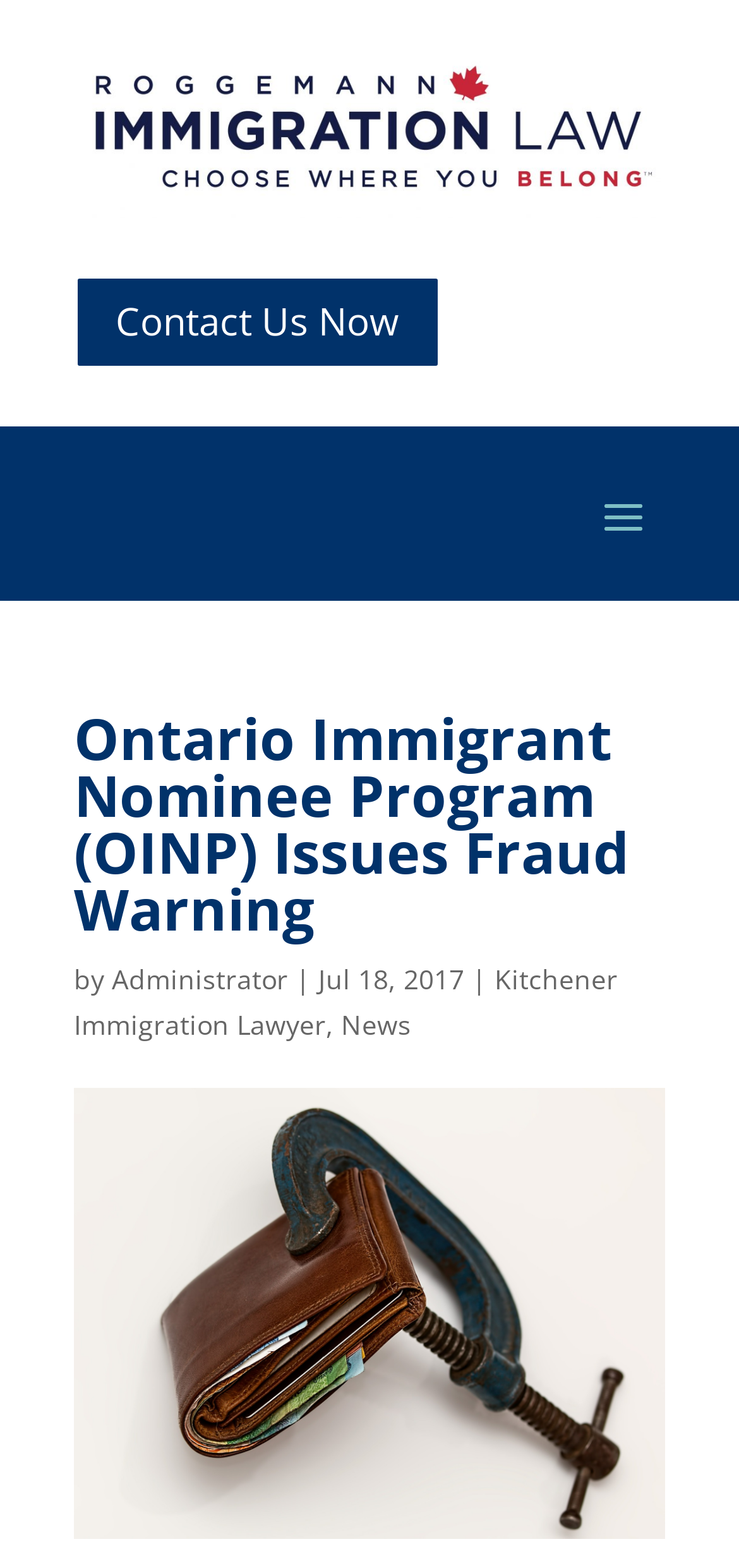What is the category of the news article?
Using the information from the image, give a concise answer in one word or a short phrase.

News